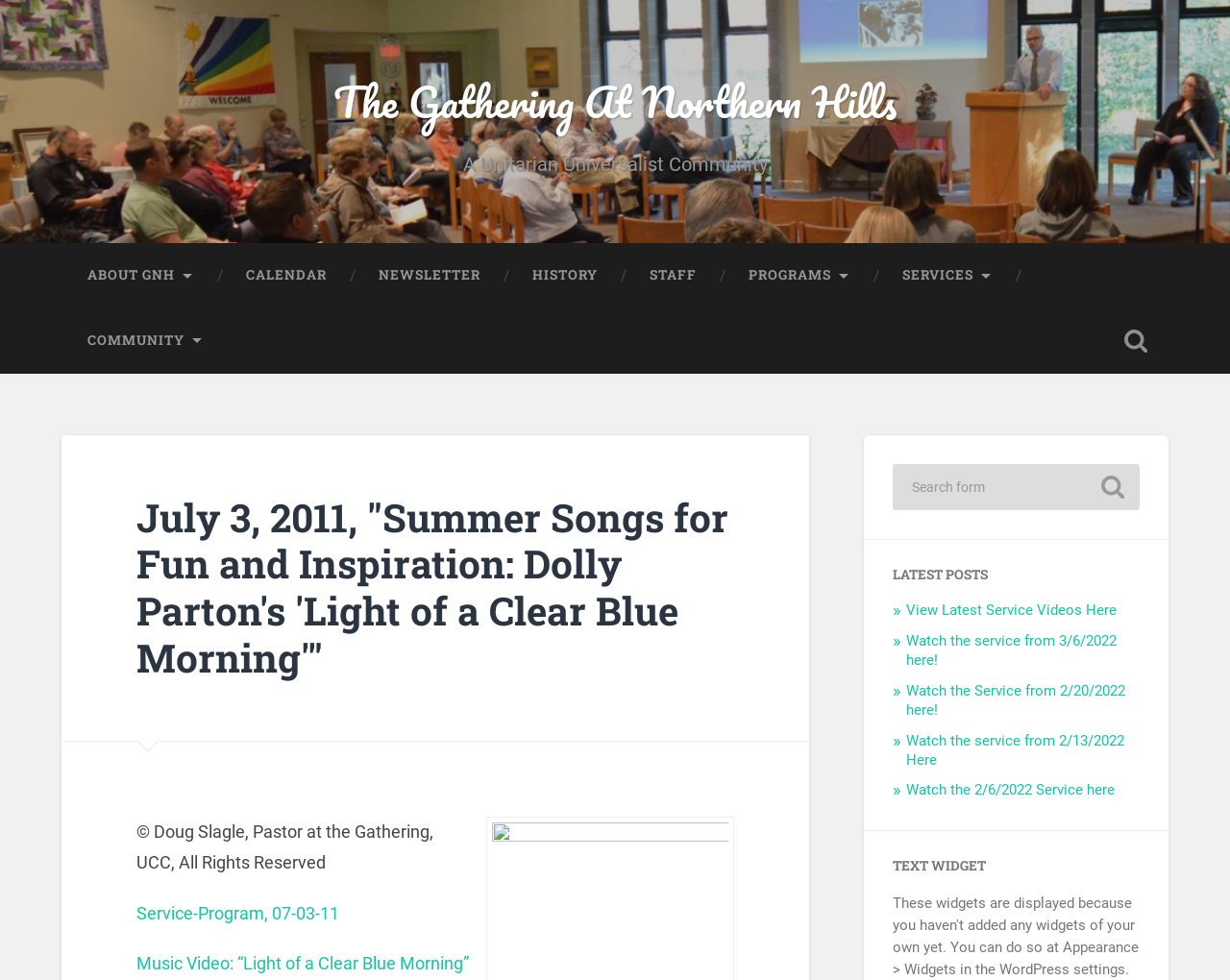How many latest service videos are listed?
Using the image, elaborate on the answer with as much detail as possible.

The section 'LATEST POSTS' lists five links to latest service videos, which are 'View Latest Service Videos Here', 'Watch the service from 3/6/2022 here!', 'Watch the Service from 2/20/2022 here!', 'Watch the service from 2/13/2022 Here', and 'Watch the 2/6/2022 Service here'.